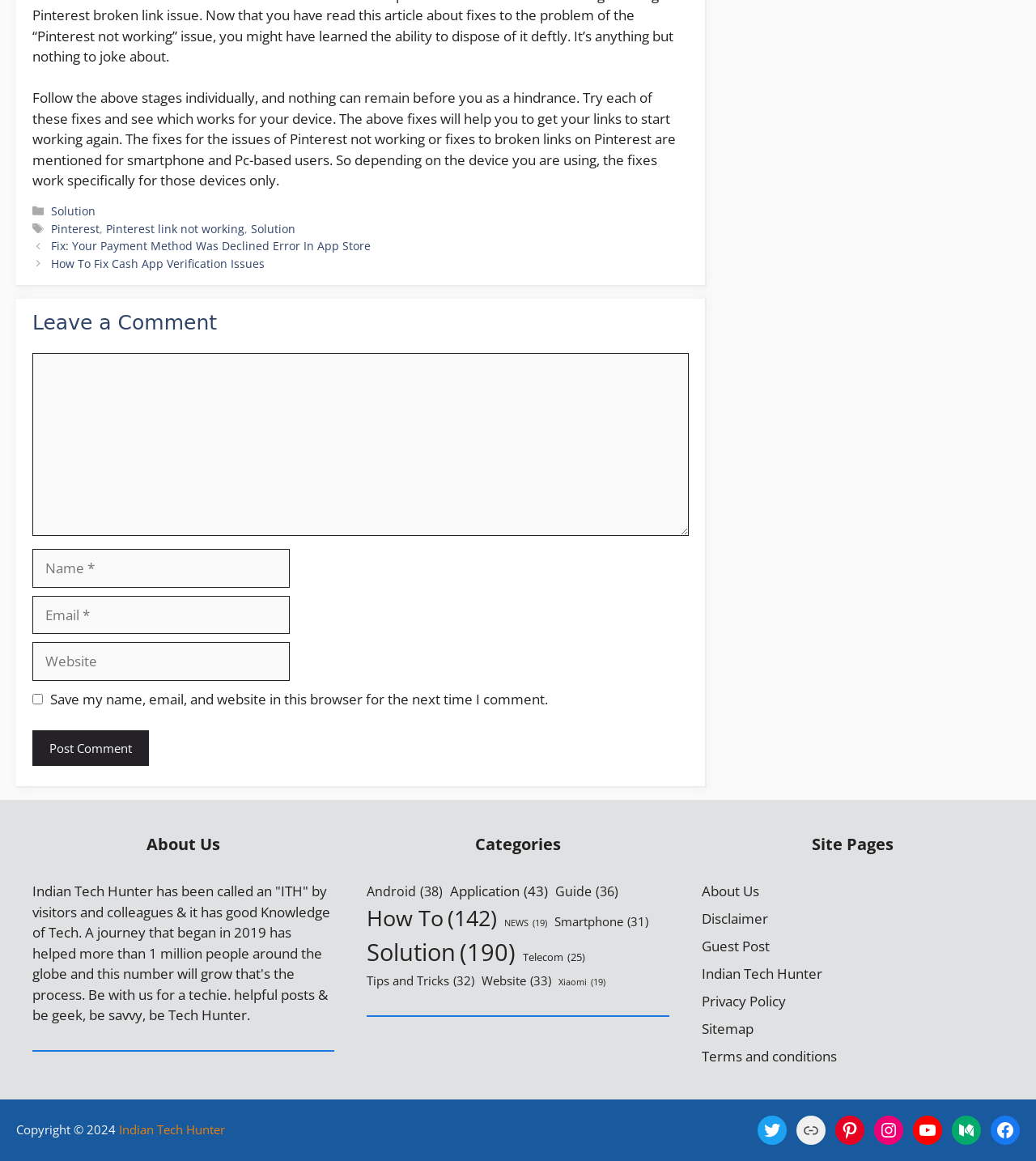For the element described, predict the bounding box coordinates as (top-left x, top-left y, bottom-right x, bottom-right y). All values should be between 0 and 1. Element description: Buy 2050+ Legal Drafts

None